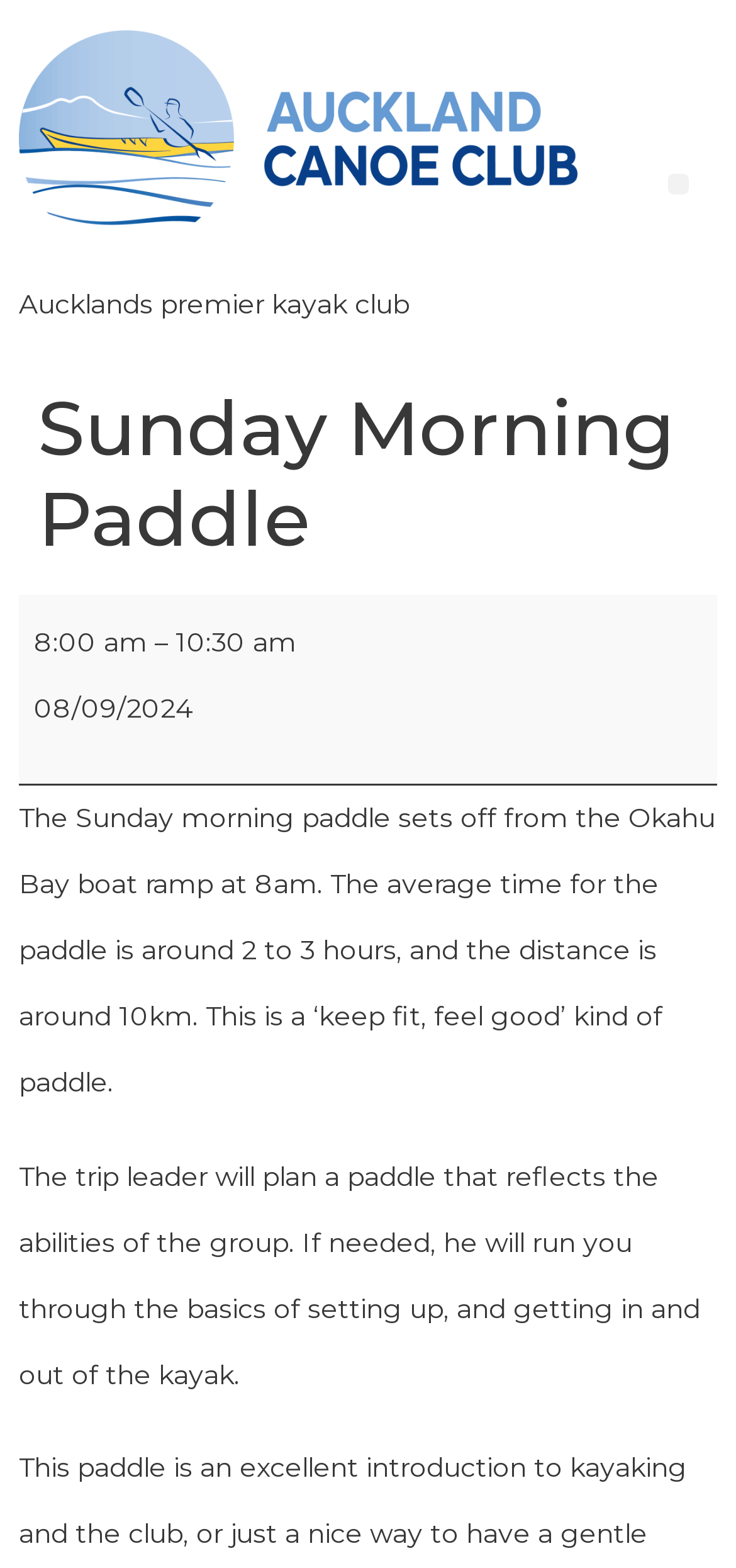Examine the image and give a thorough answer to the following question:
What kind of paddle is the Sunday morning paddle?

The type of paddle can be found in the paragraph that describes the Sunday morning paddle. It is stated that the paddle is a 'keep fit, feel good' kind of paddle, indicating that it is a recreational and leisurely activity.